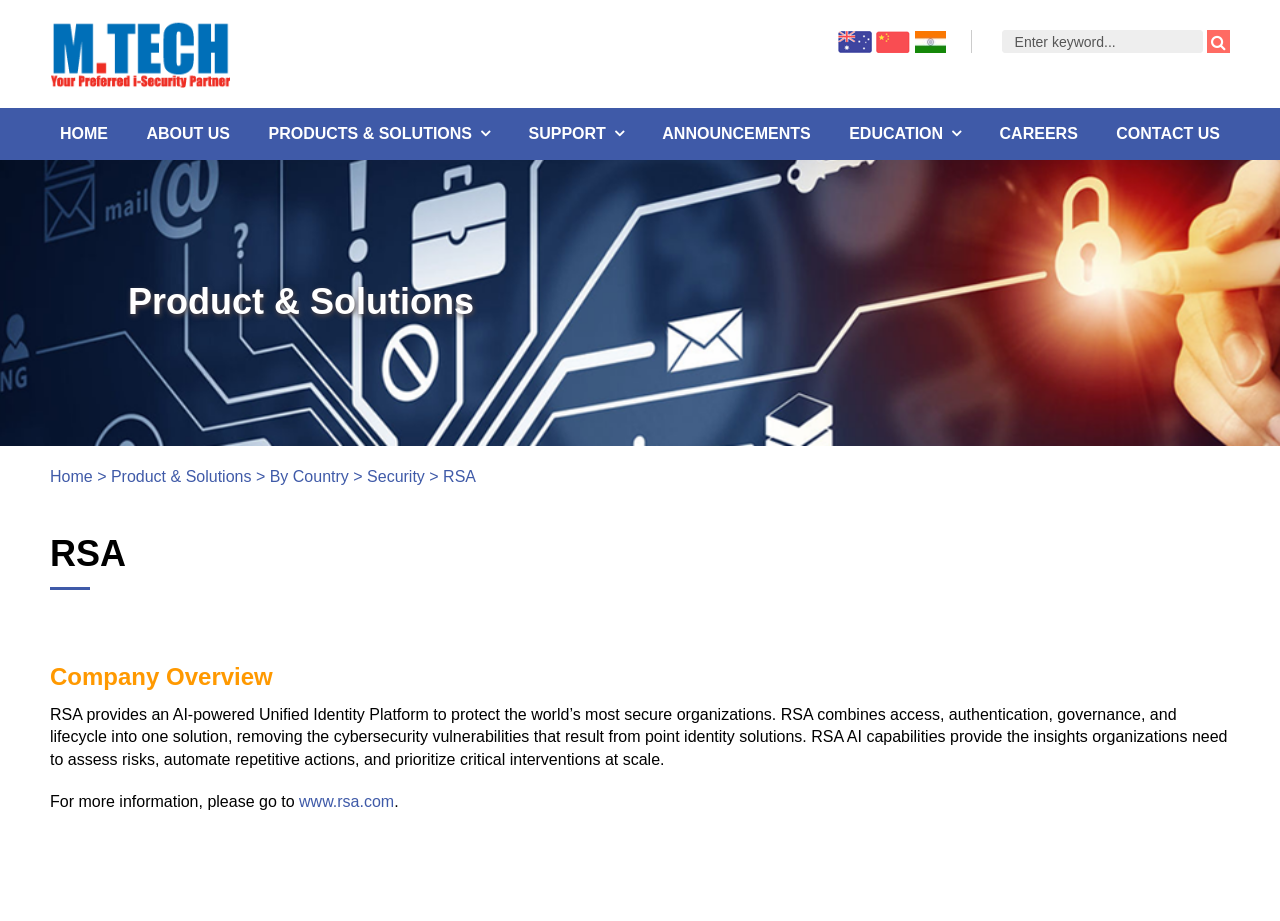Pinpoint the bounding box coordinates of the area that must be clicked to complete this instruction: "Go to home page".

[0.039, 0.117, 0.092, 0.174]